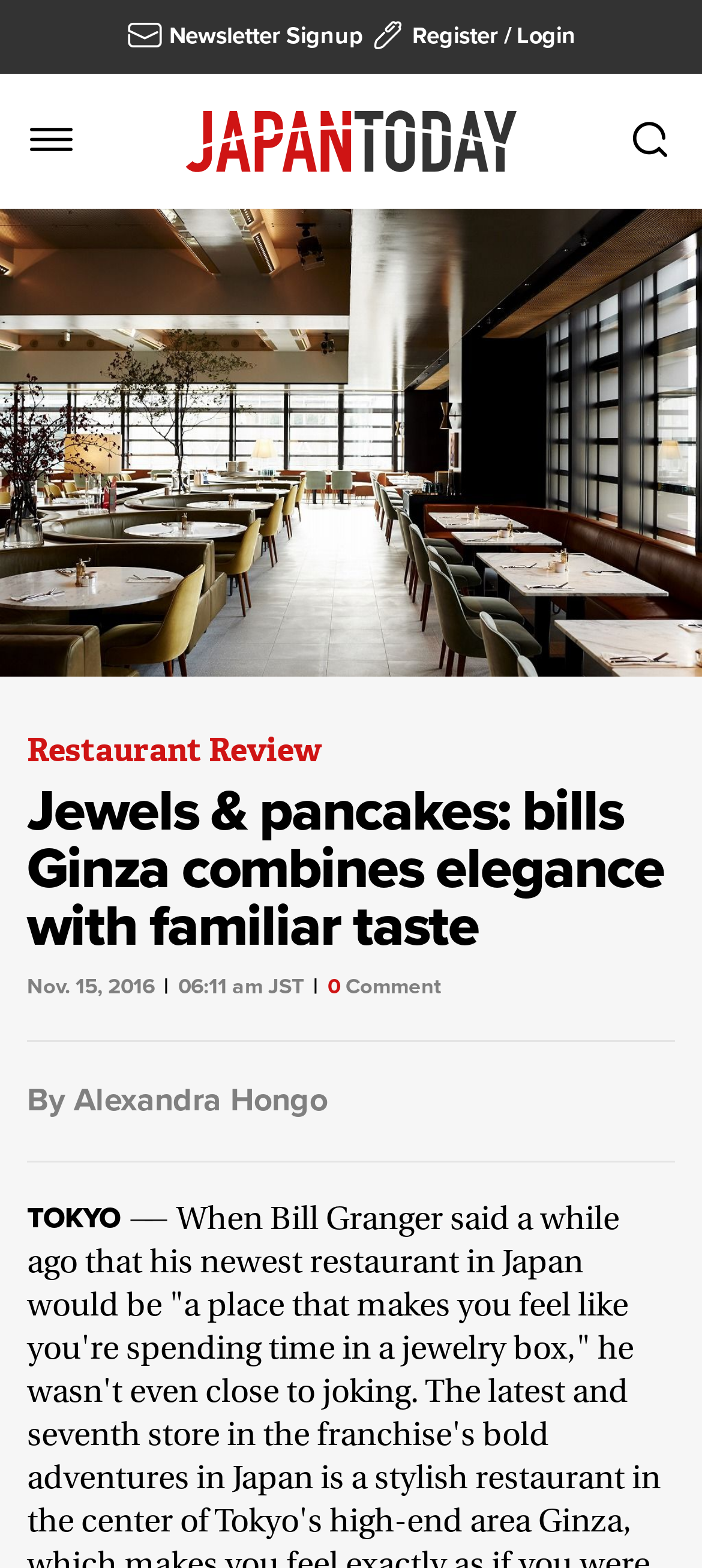Respond with a single word or phrase:
What is the name of the restaurant reviewed?

bills Ginza